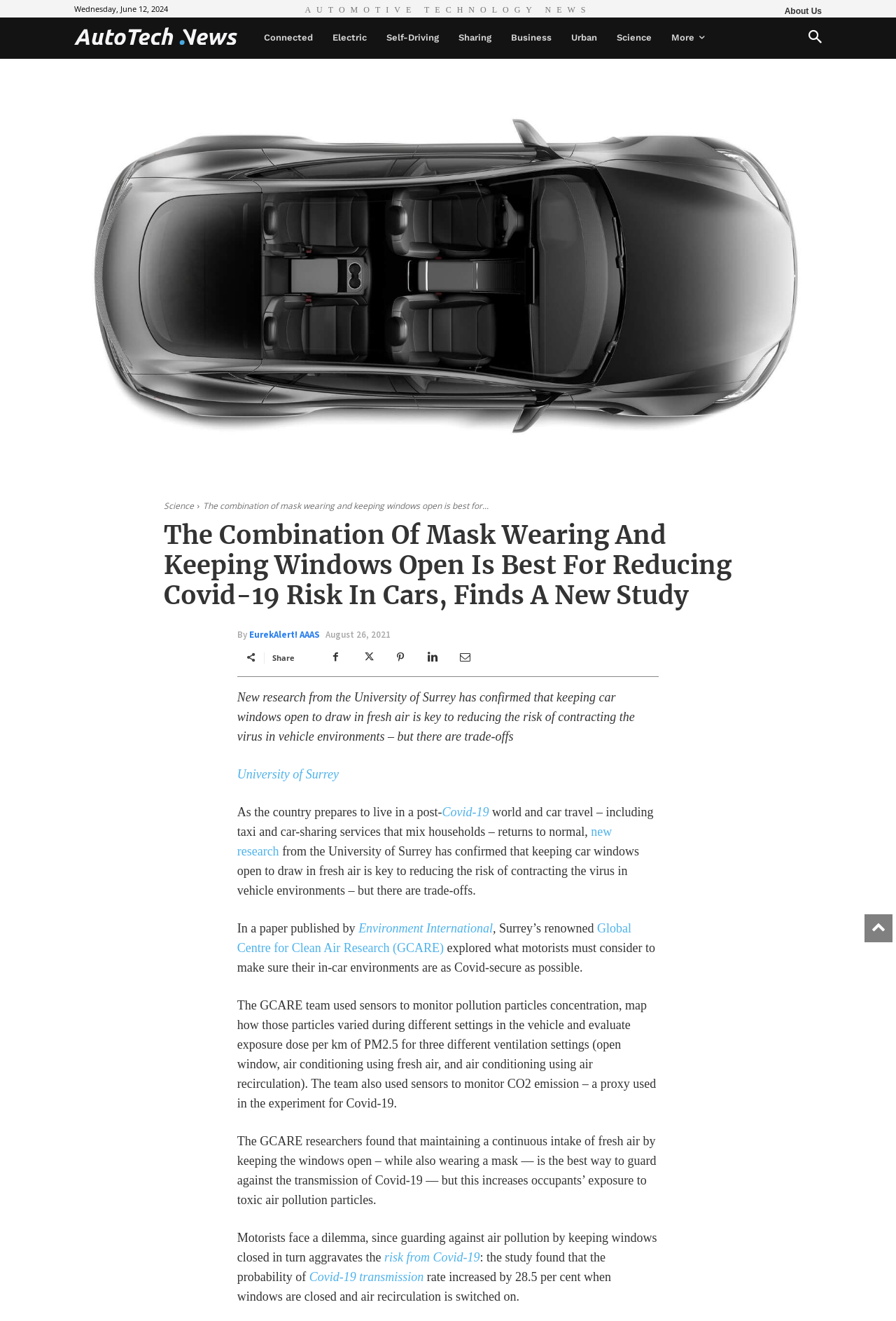Please specify the bounding box coordinates in the format (top-left x, top-left y, bottom-right x, bottom-right y), with all values as floating point numbers between 0 and 1. Identify the bounding box of the UI element described by: AutoTech NewsAUTOMOTIVE TECHNOLOGY NEWS

[0.25, 0.003, 0.75, 0.01]